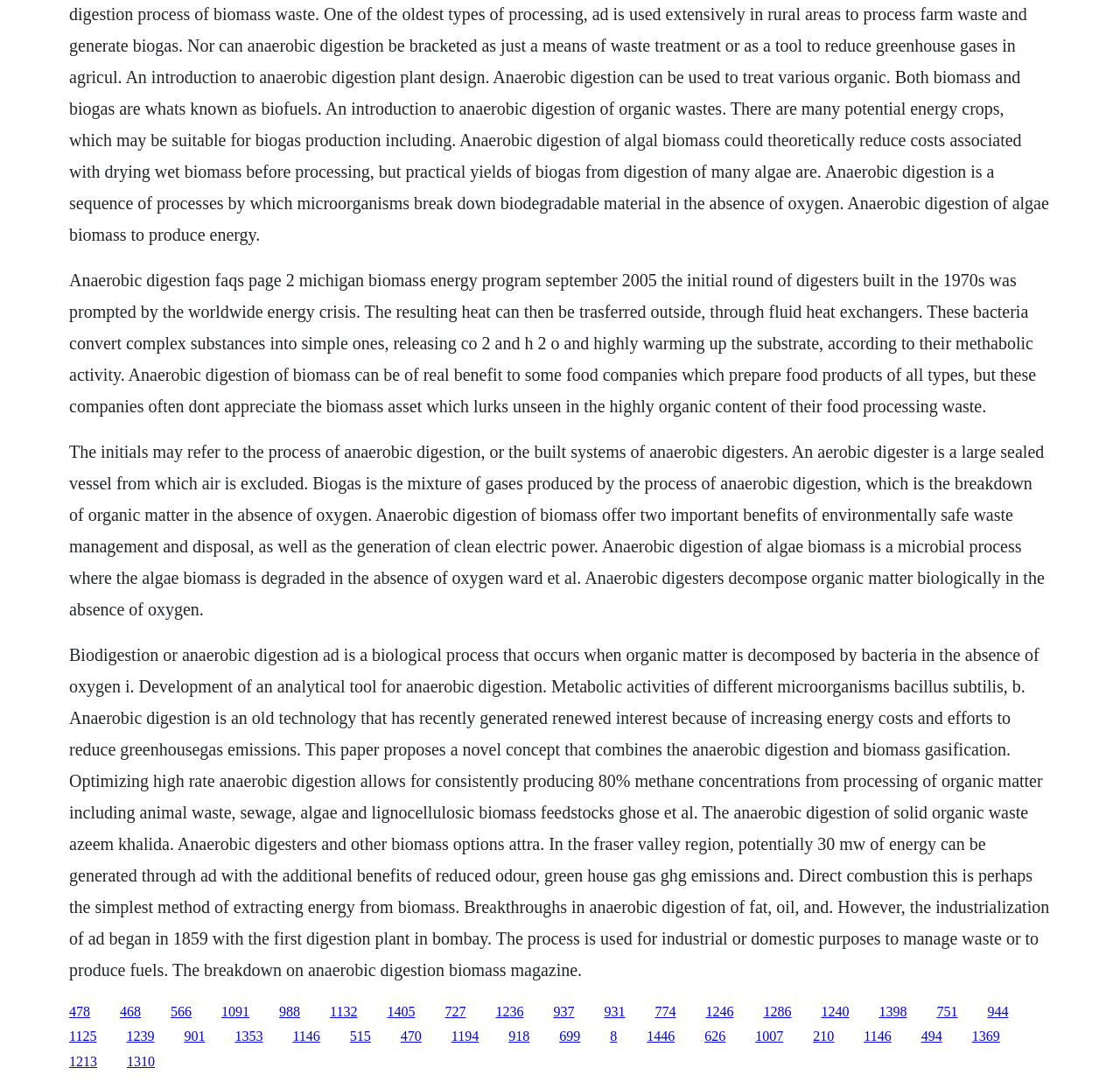Respond to the following question with a brief word or phrase:
What is anaerobic digestion?

Biological process